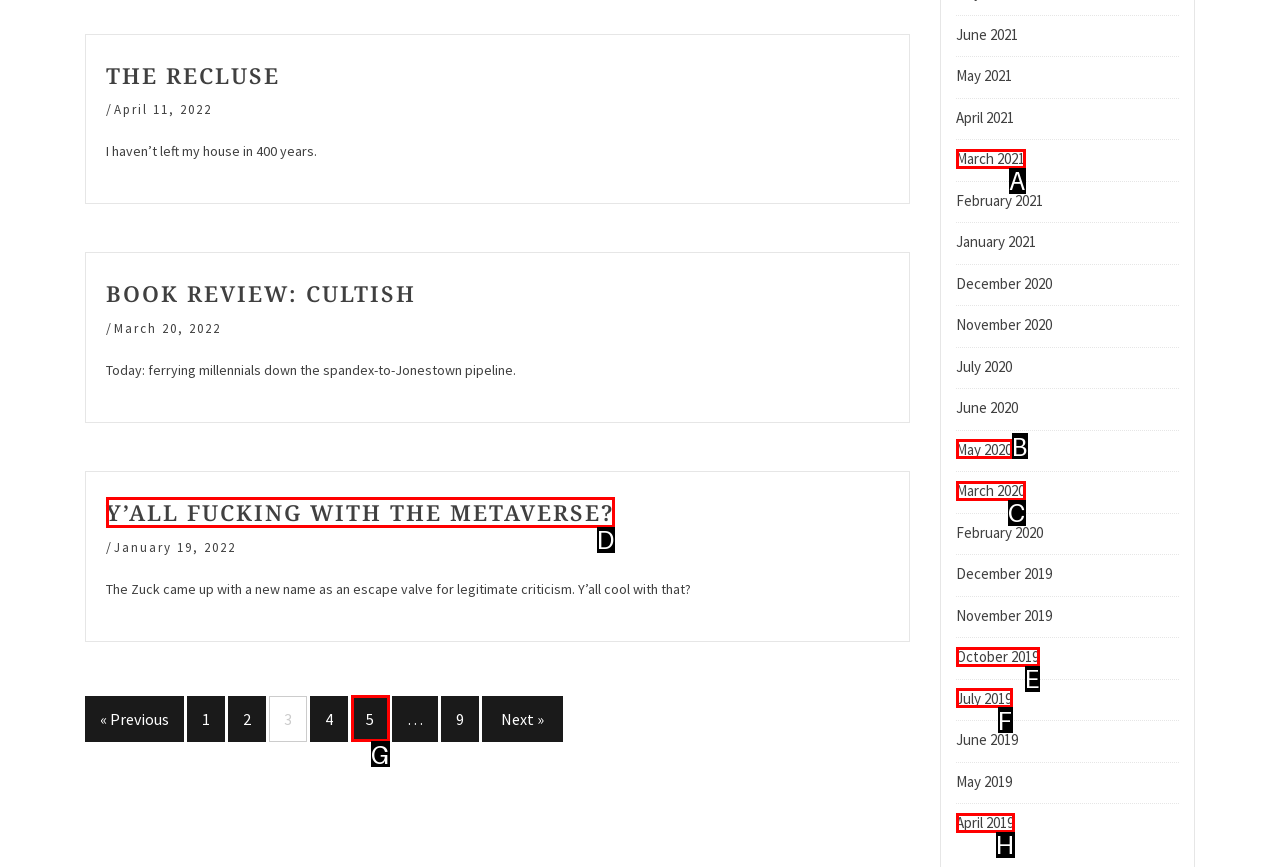Refer to the element description: Y’all fucking with the metaverse? and identify the matching HTML element. State your answer with the appropriate letter.

D